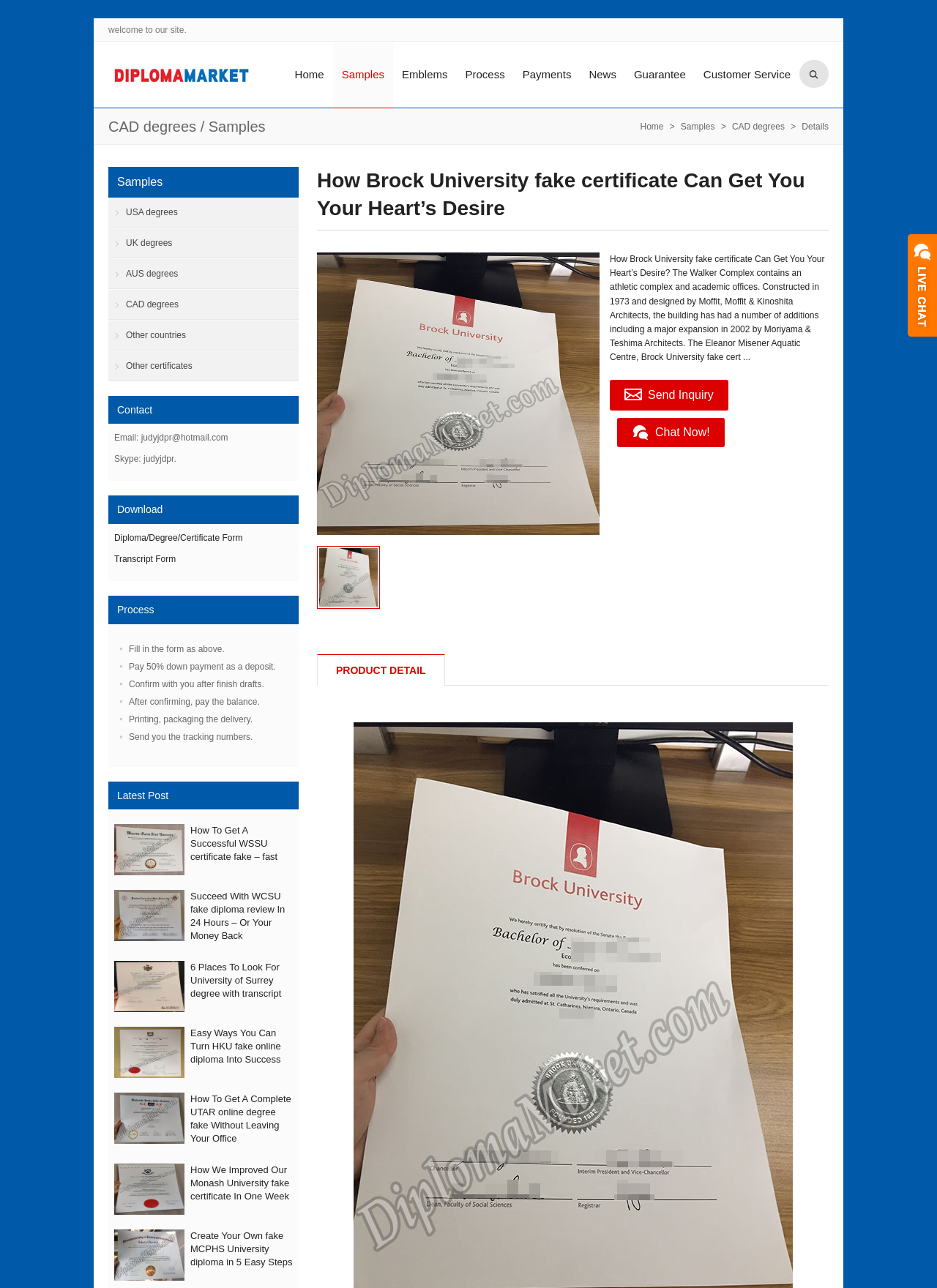Please identify the bounding box coordinates of where to click in order to follow the instruction: "Send an inquiry".

[0.651, 0.295, 0.777, 0.318]